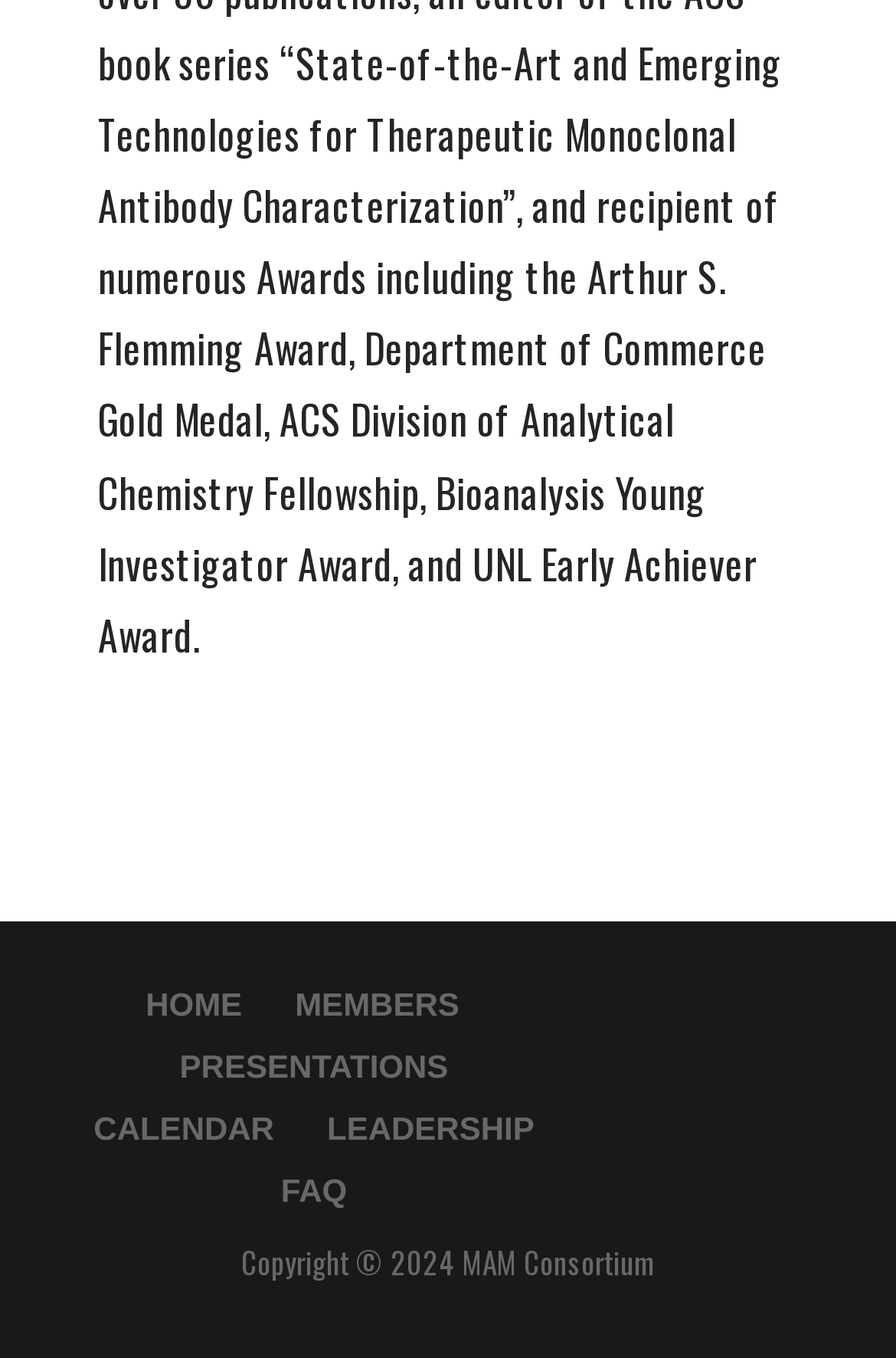What is the first menu item?
Please provide a single word or phrase in response based on the screenshot.

HOME